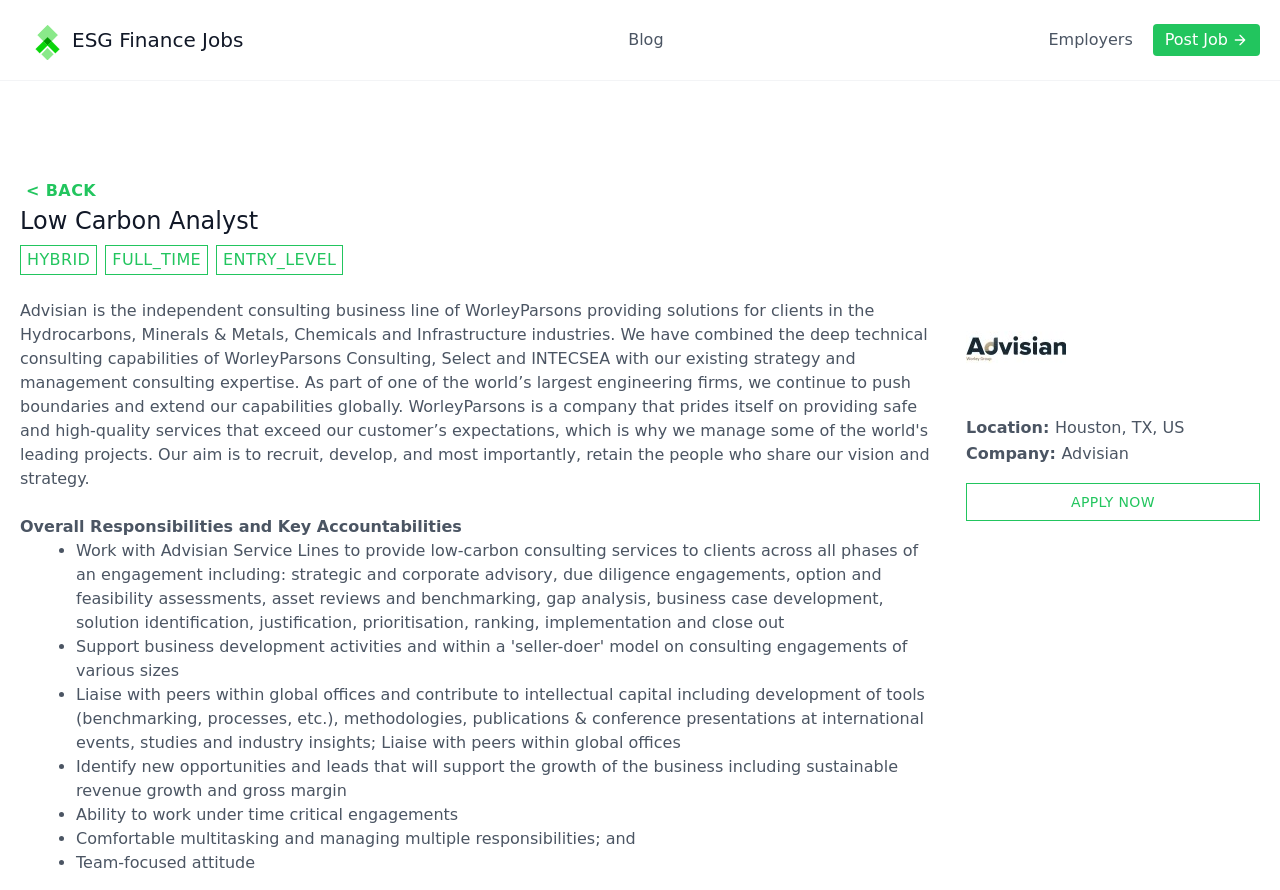Provide the bounding box coordinates, formatted as (top-left x, top-left y, bottom-right x, bottom-right y), with all values being floating point numbers between 0 and 1. Identify the bounding box of the UI element that matches the description: ESG Finance Jobs

[0.016, 0.022, 0.19, 0.067]